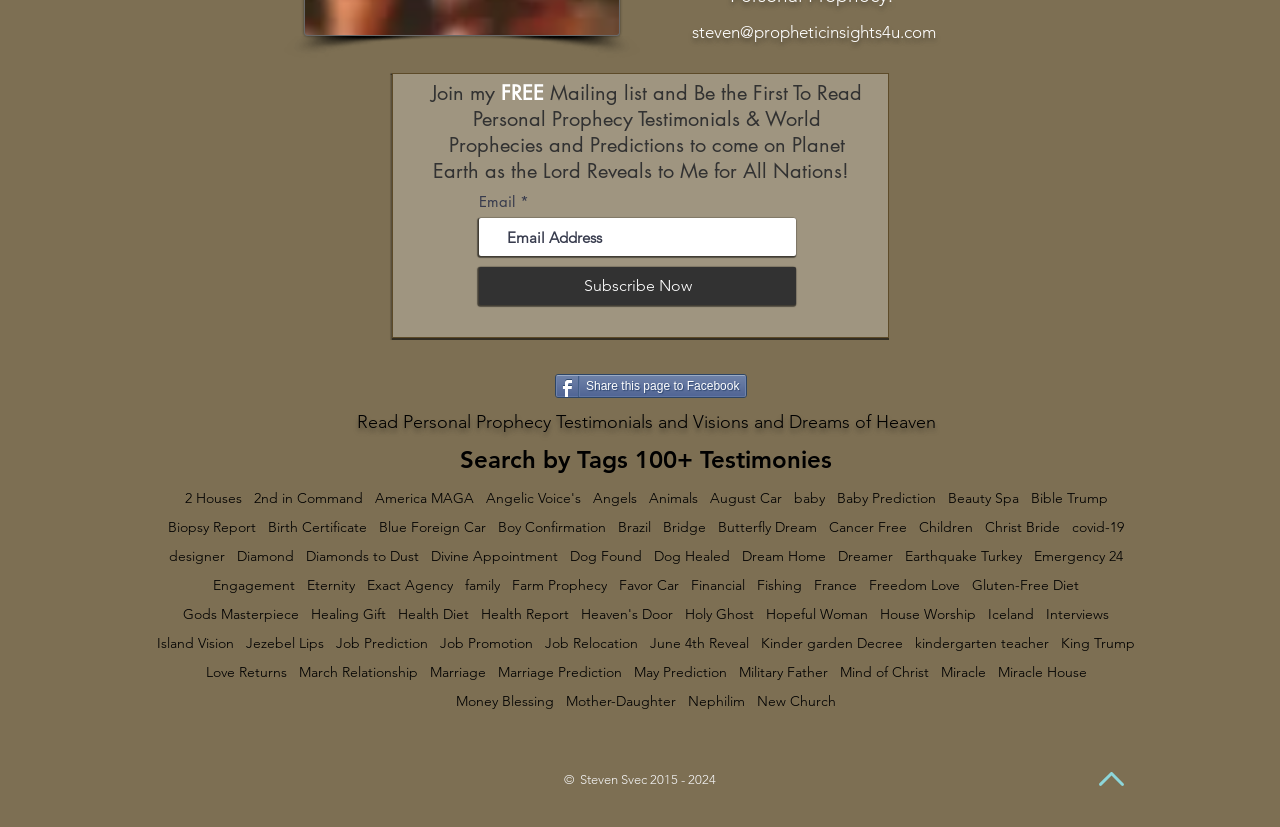Please analyze the image and give a detailed answer to the question:
What is the purpose of the textbox?

The textbox is labeled 'Email *' and is required, indicating that it is used to enter an email address, likely to join the mailing list.